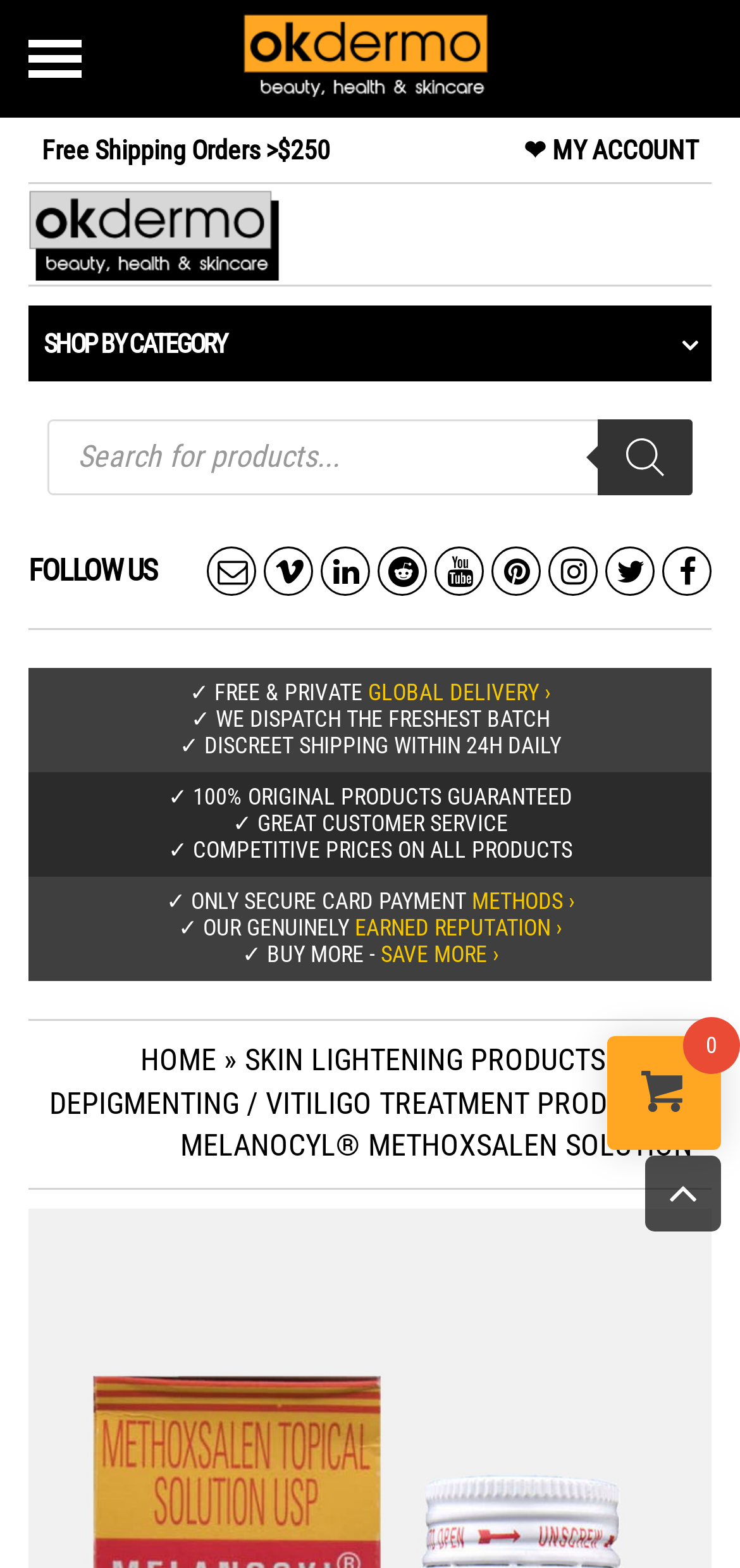What is the name of the solution being described? Based on the image, give a response in one word or a short phrase.

Melanocyl Methoxsalen Solution